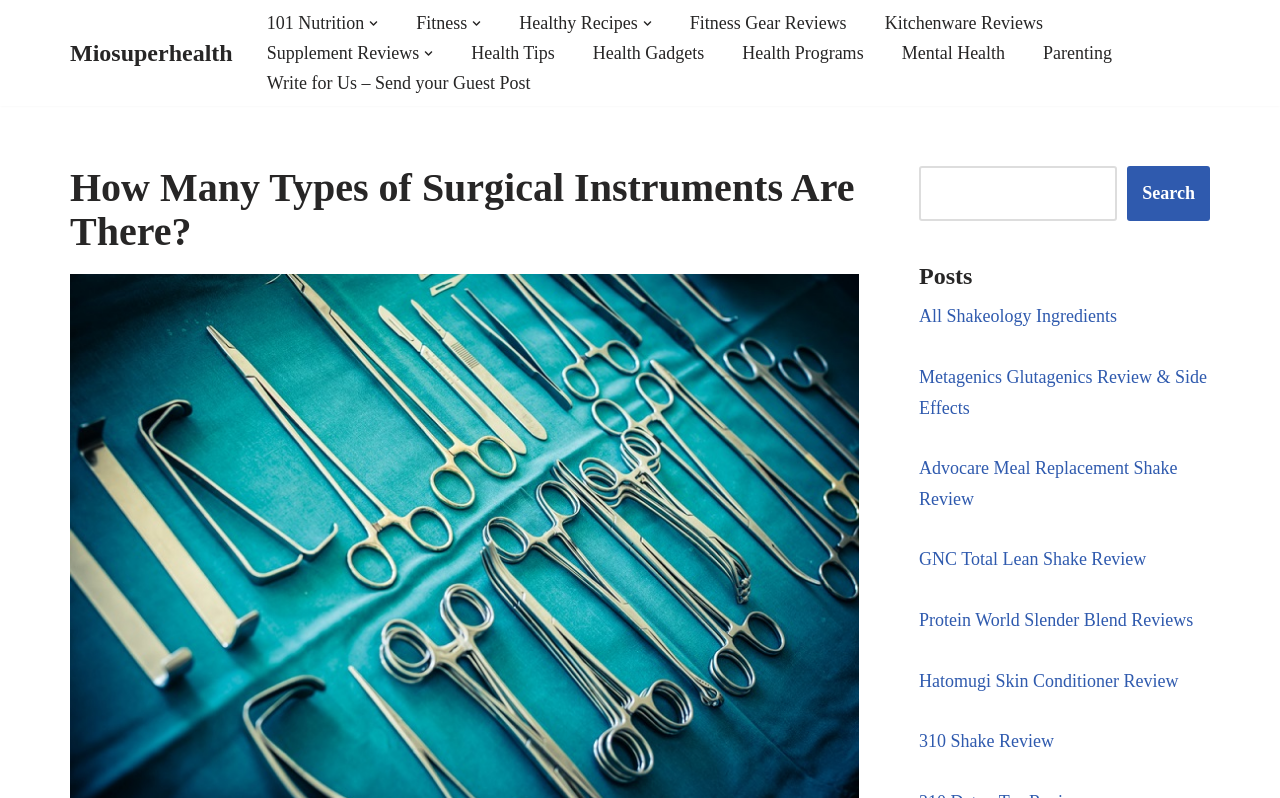Identify and provide the text of the main header on the webpage.

How Many Types of Surgical Instruments Are There?